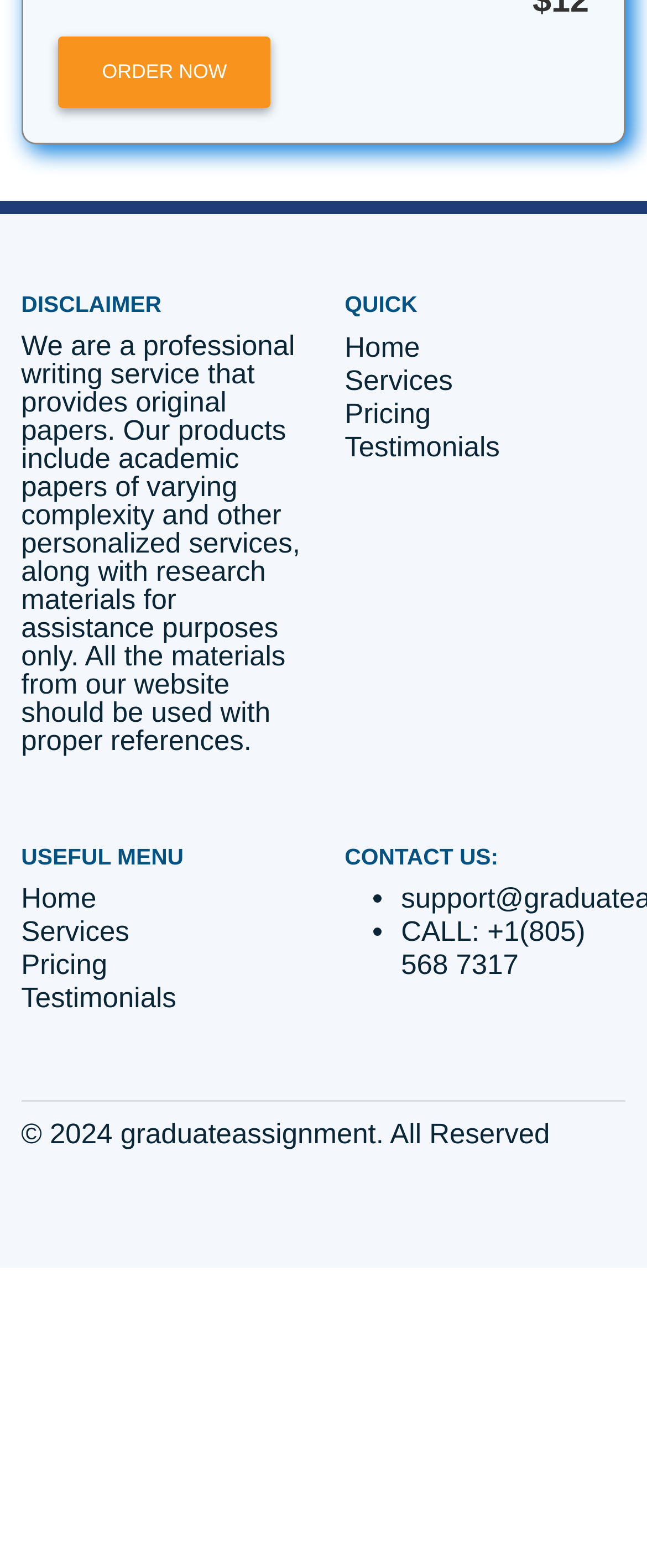What is the function of the '+' button?
Using the image, respond with a single word or phrase.

Increase page count